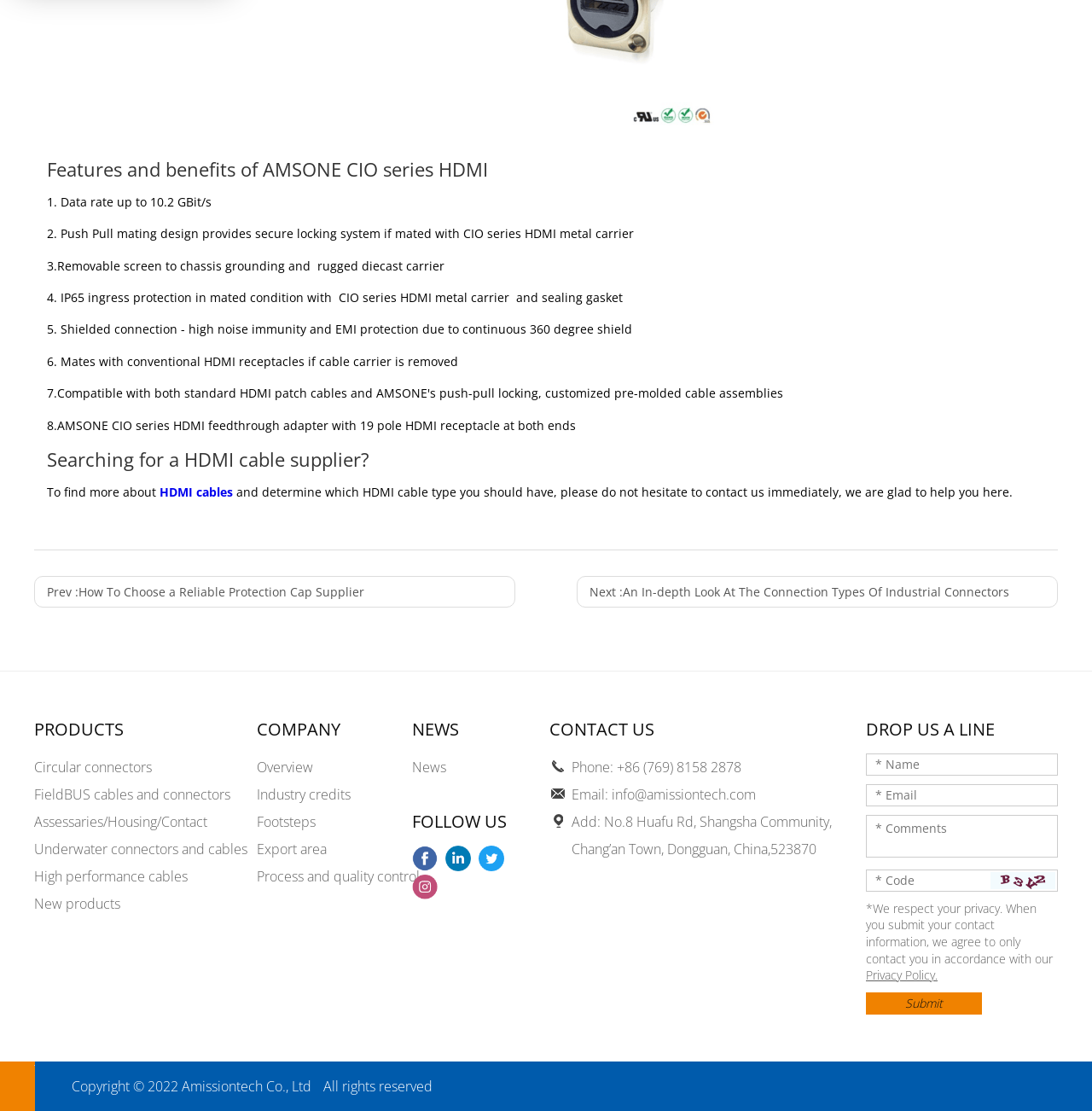What type of protection does the HDMI feedthrough adapter have?
We need a detailed and meticulous answer to the question.

The answer can be found in the fourth feature listed under the 'Features and benefits of AMSONE CIO series HDMI' heading, which states '4. IP65 ingress protection in mated condition with CIO series HDMI metal carrier and sealing gasket'.